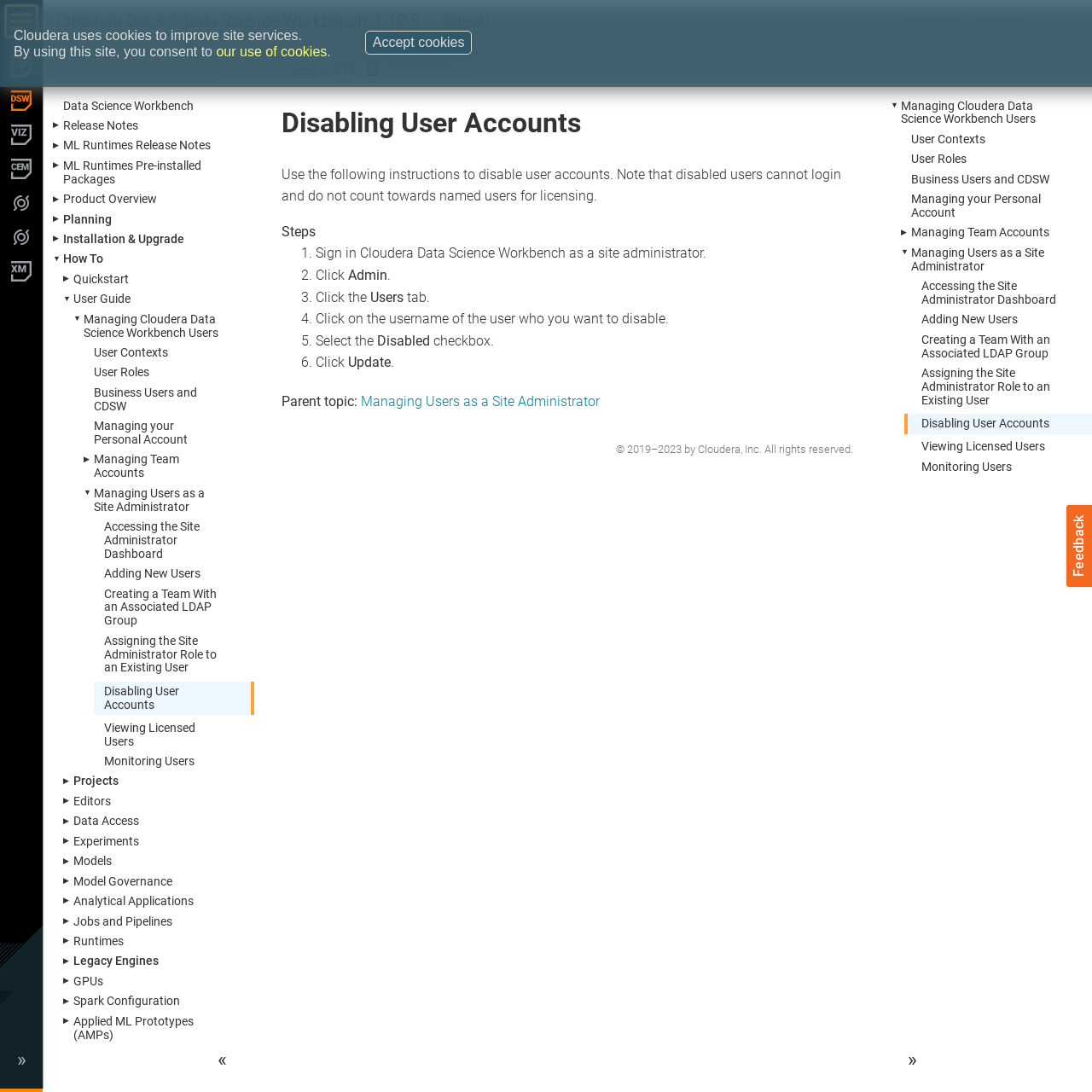What is the topic of the current page? Based on the image, give a response in one word or a short phrase.

Disabling User Accounts